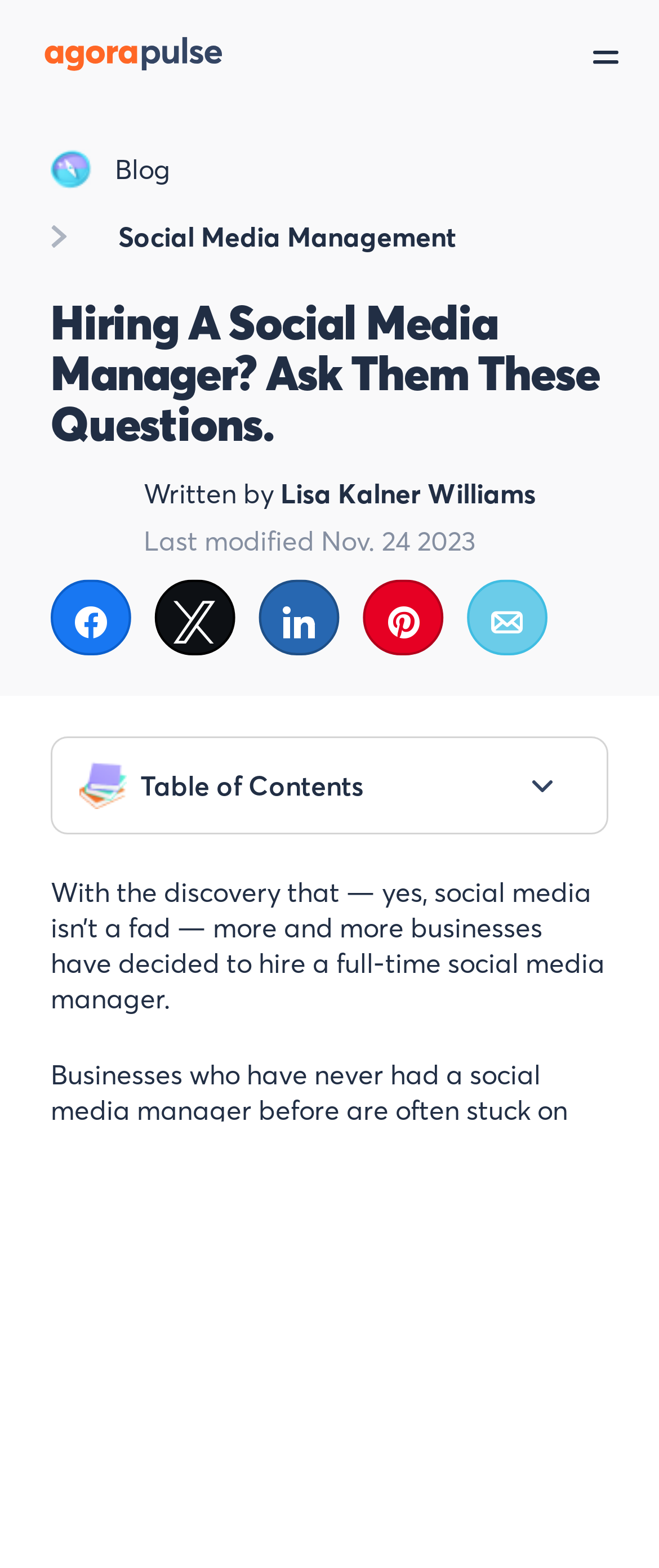Use the details in the image to answer the question thoroughly: 
What is the last modified date of the article?

I found the last modified date by looking at the link element with the text 'Author Profile Picture Written by Lisa Kalner Williams Last modified Nov. 24 2023' which is located below the main heading.